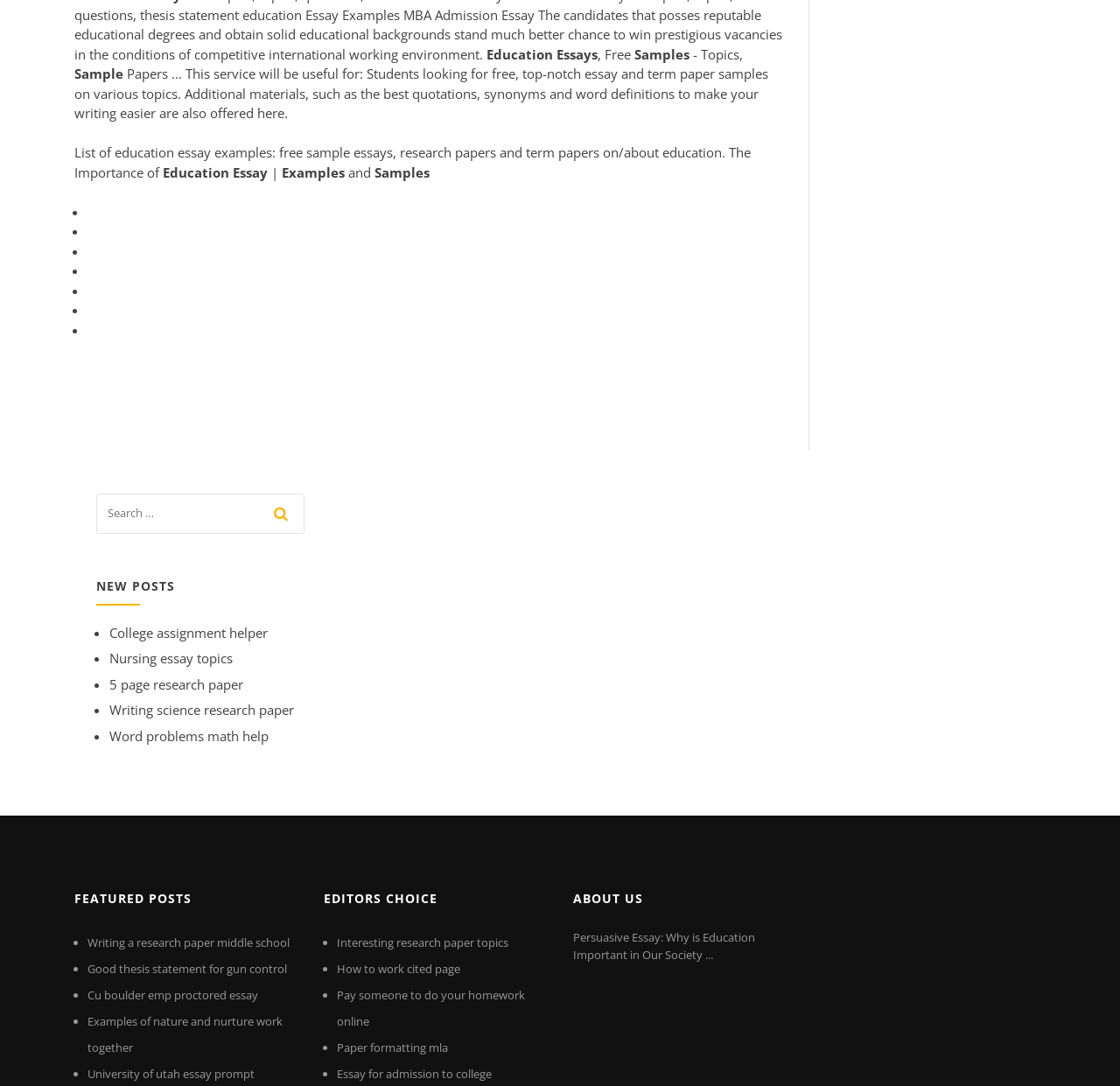Determine the bounding box coordinates of the clickable region to execute the instruction: "click on College assignment helper". The coordinates should be four float numbers between 0 and 1, denoted as [left, top, right, bottom].

[0.098, 0.574, 0.239, 0.59]